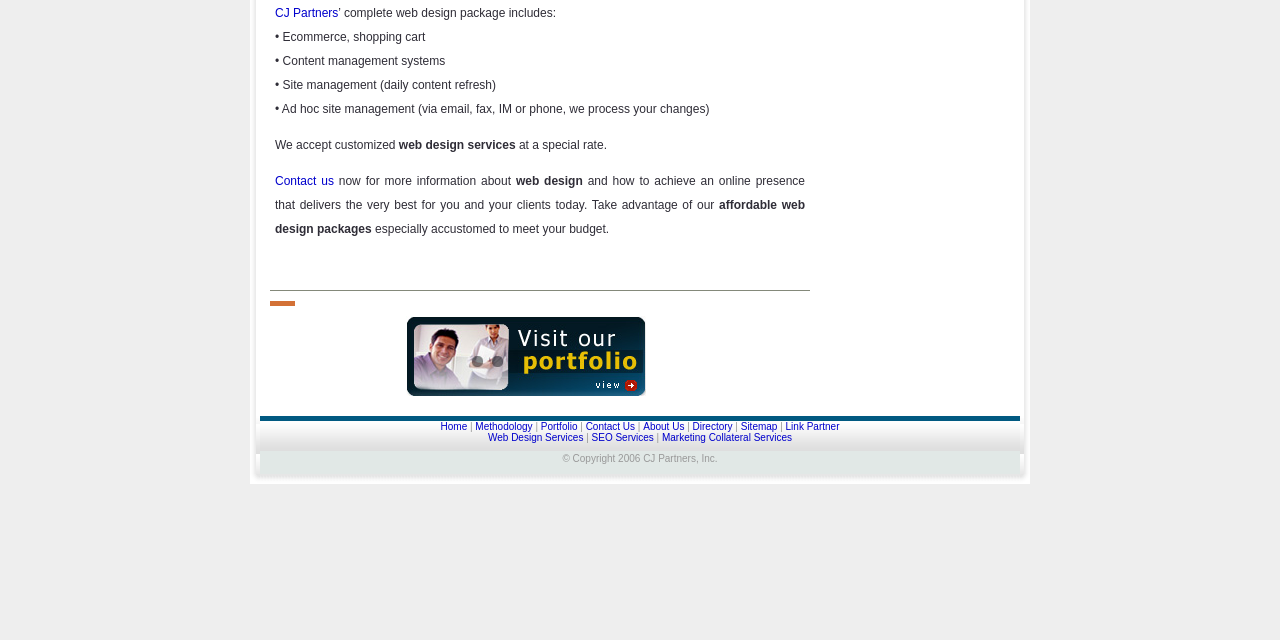From the webpage screenshot, predict the bounding box coordinates (top-left x, top-left y, bottom-right x, bottom-right y) for the UI element described here: Methodology

[0.371, 0.658, 0.416, 0.675]